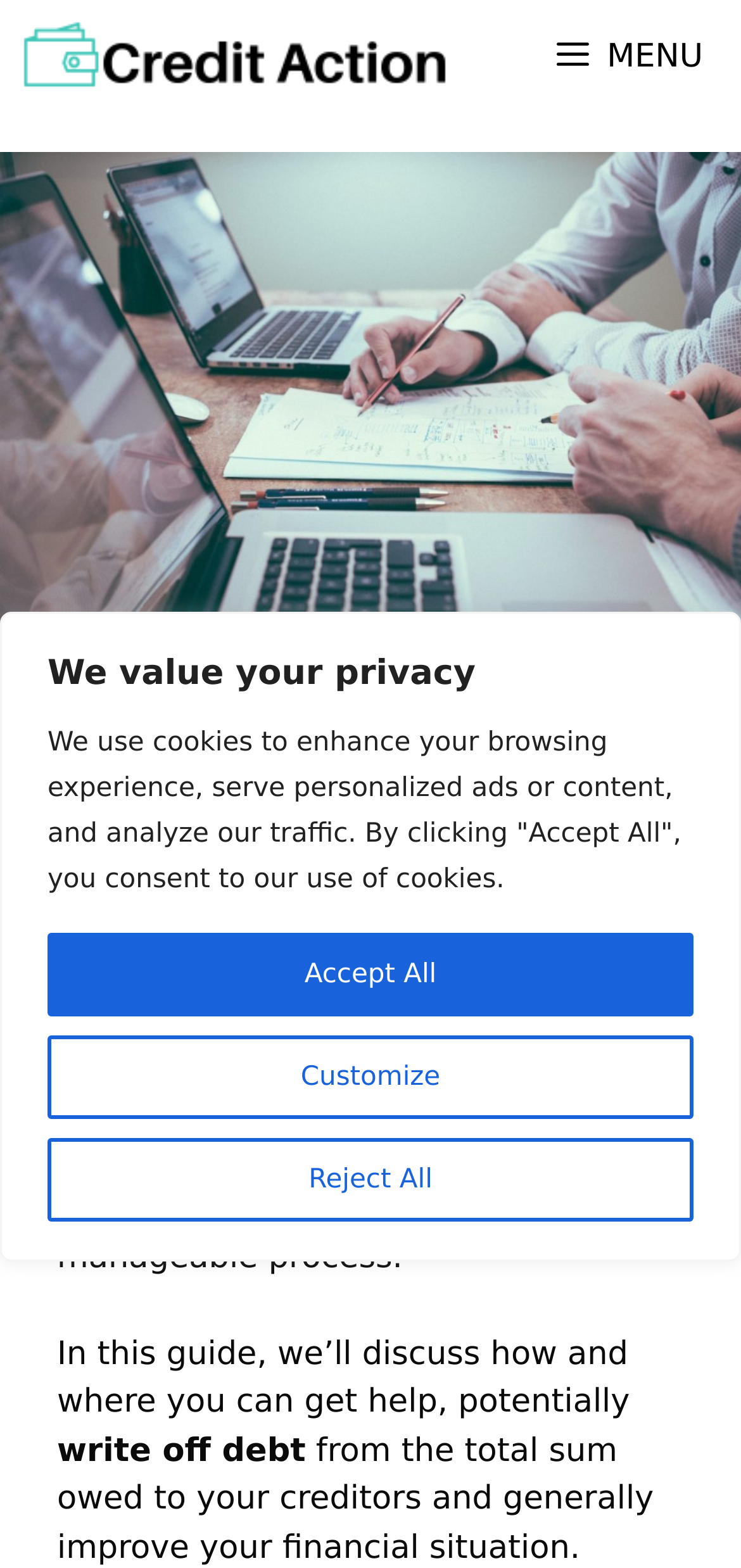What is the website about?
Based on the image, please offer an in-depth response to the question.

Based on the webpage content, it appears that the website is focused on providing information and guidance on writing off debt, including the possibilities and options available to individuals struggling with debt.